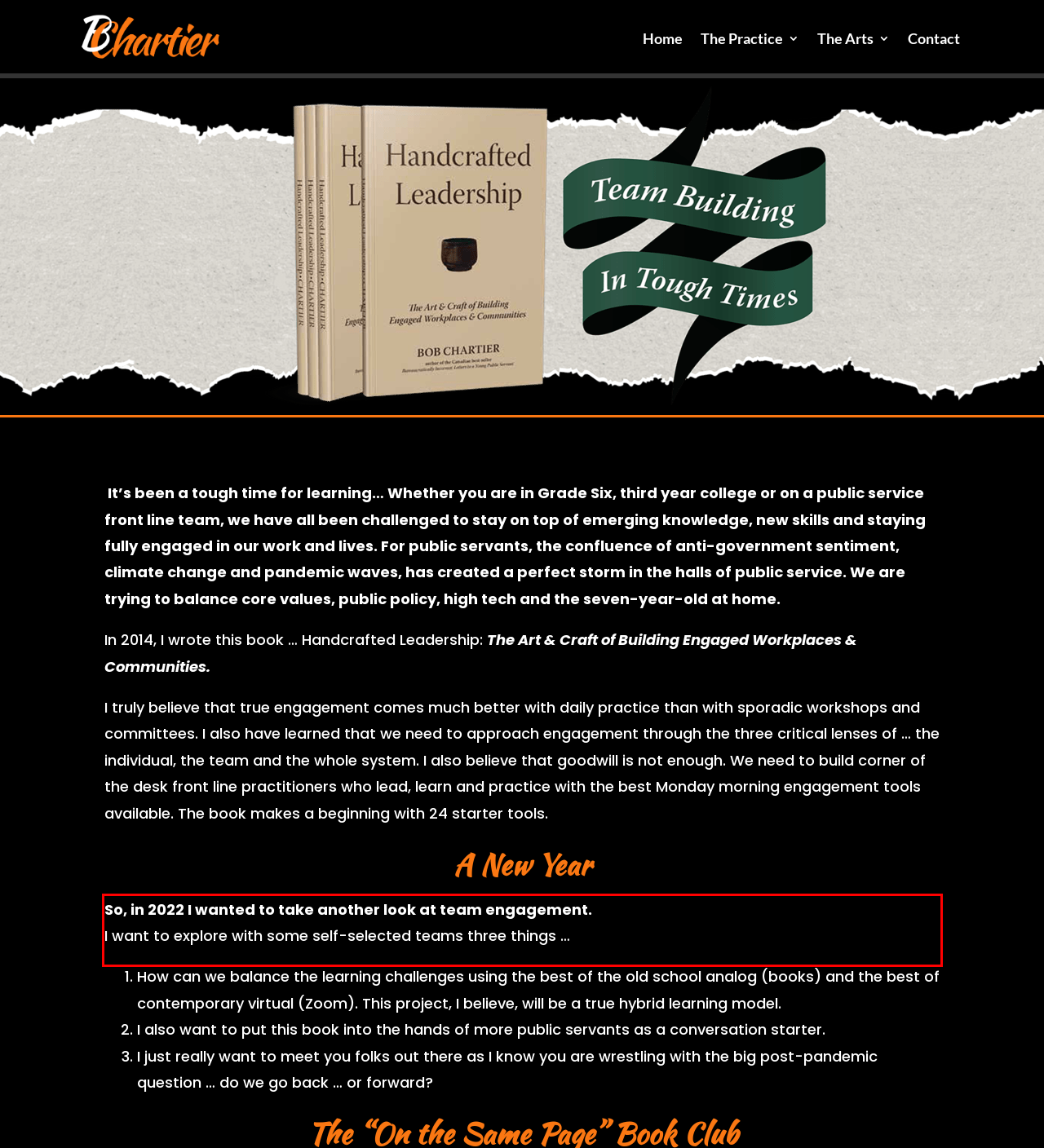Please examine the webpage screenshot and extract the text within the red bounding box using OCR.

So, in 2022 I wanted to take another look at team engagement. I want to explore with some self-selected teams three things …